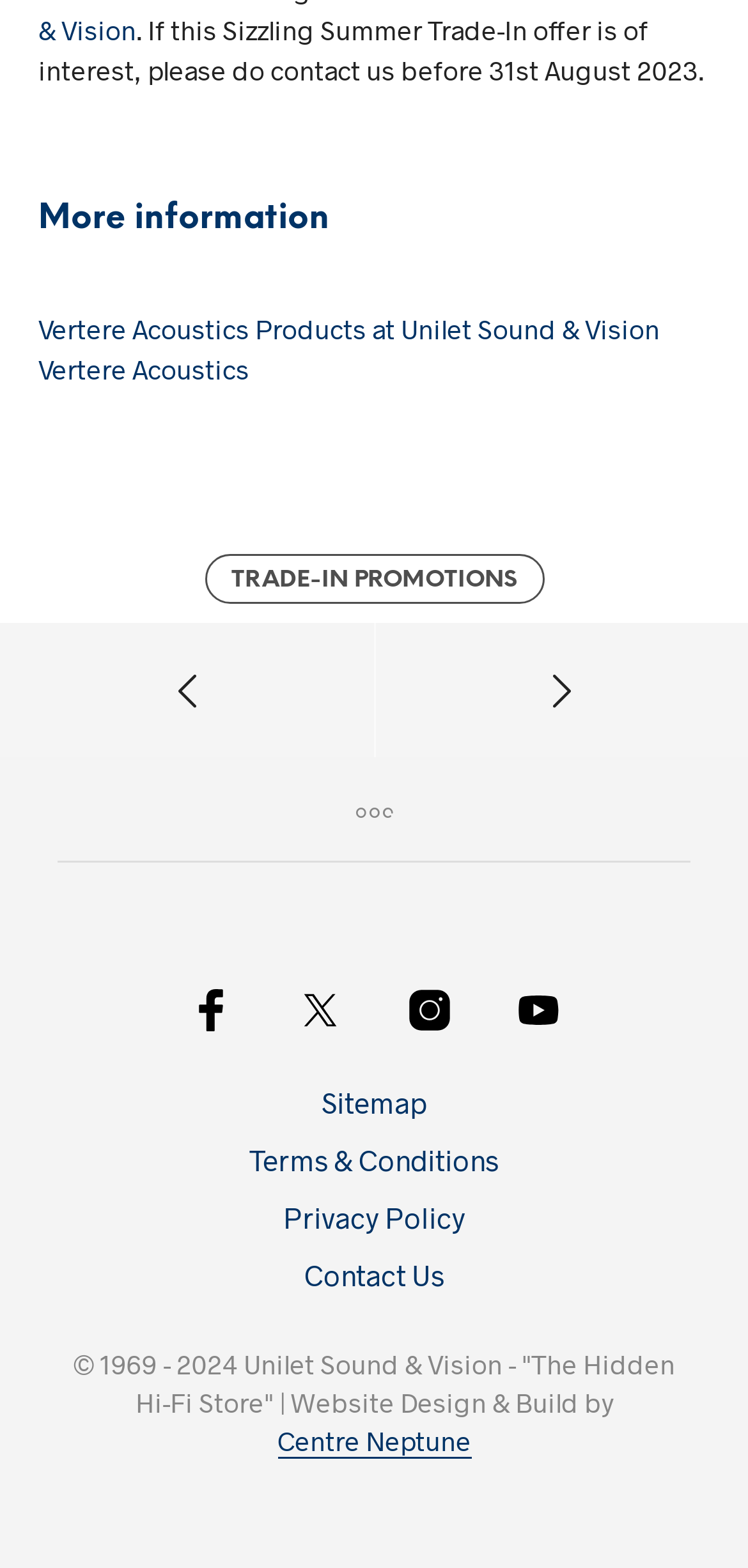Please identify the bounding box coordinates of the clickable region that I should interact with to perform the following instruction: "Go to 'Terms & Conditions'". The coordinates should be expressed as four float numbers between 0 and 1, i.e., [left, top, right, bottom].

[0.333, 0.729, 0.667, 0.751]